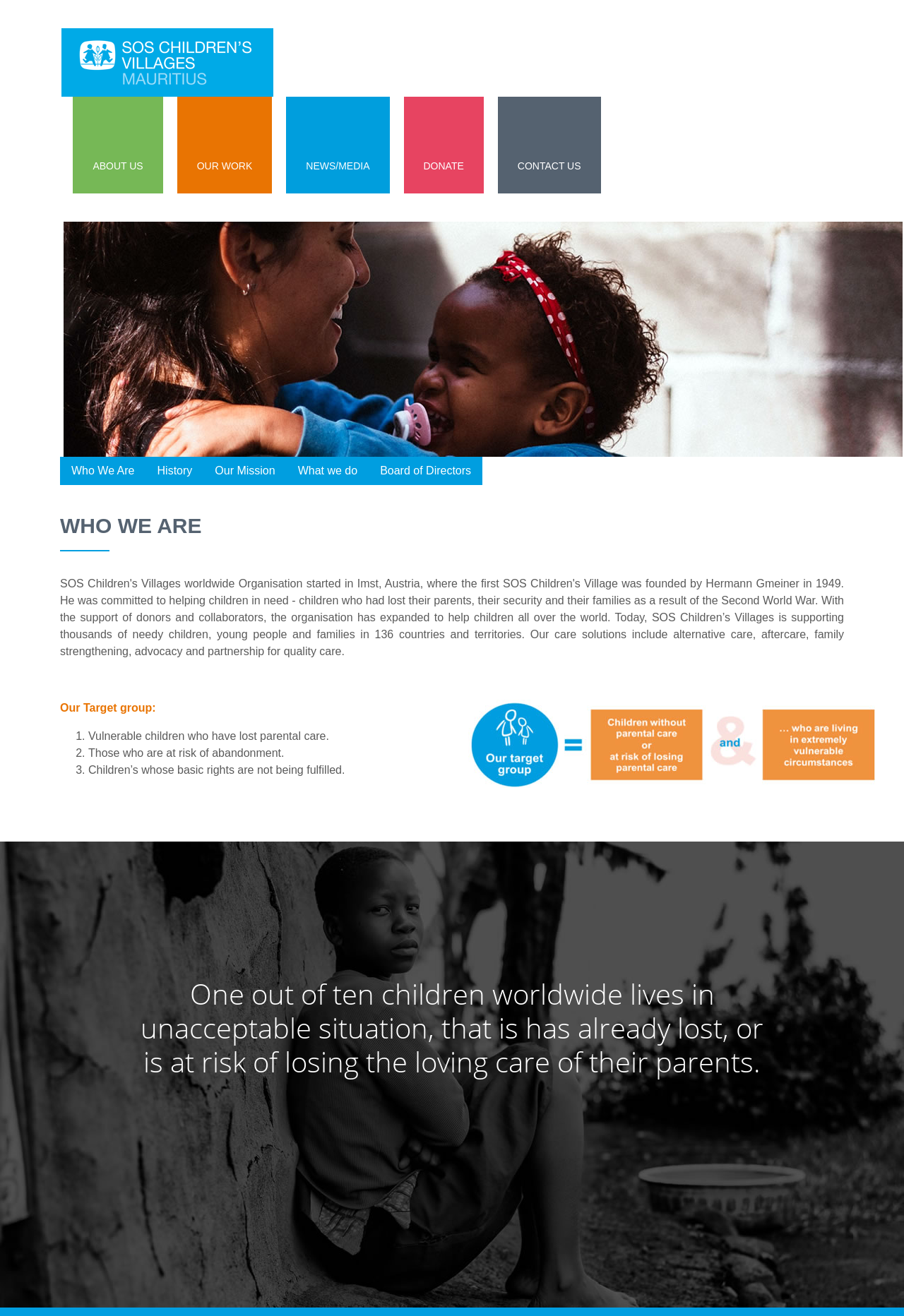What is the situation of one out of ten children worldwide?
Using the details from the image, give an elaborate explanation to answer the question.

I read the heading element at [0.0, 0.639, 1.0, 0.989] which states that 'One out of ten children worldwide lives in unacceptable situation, that is has already lost, or is at risk of losing the loving care of their parents.'